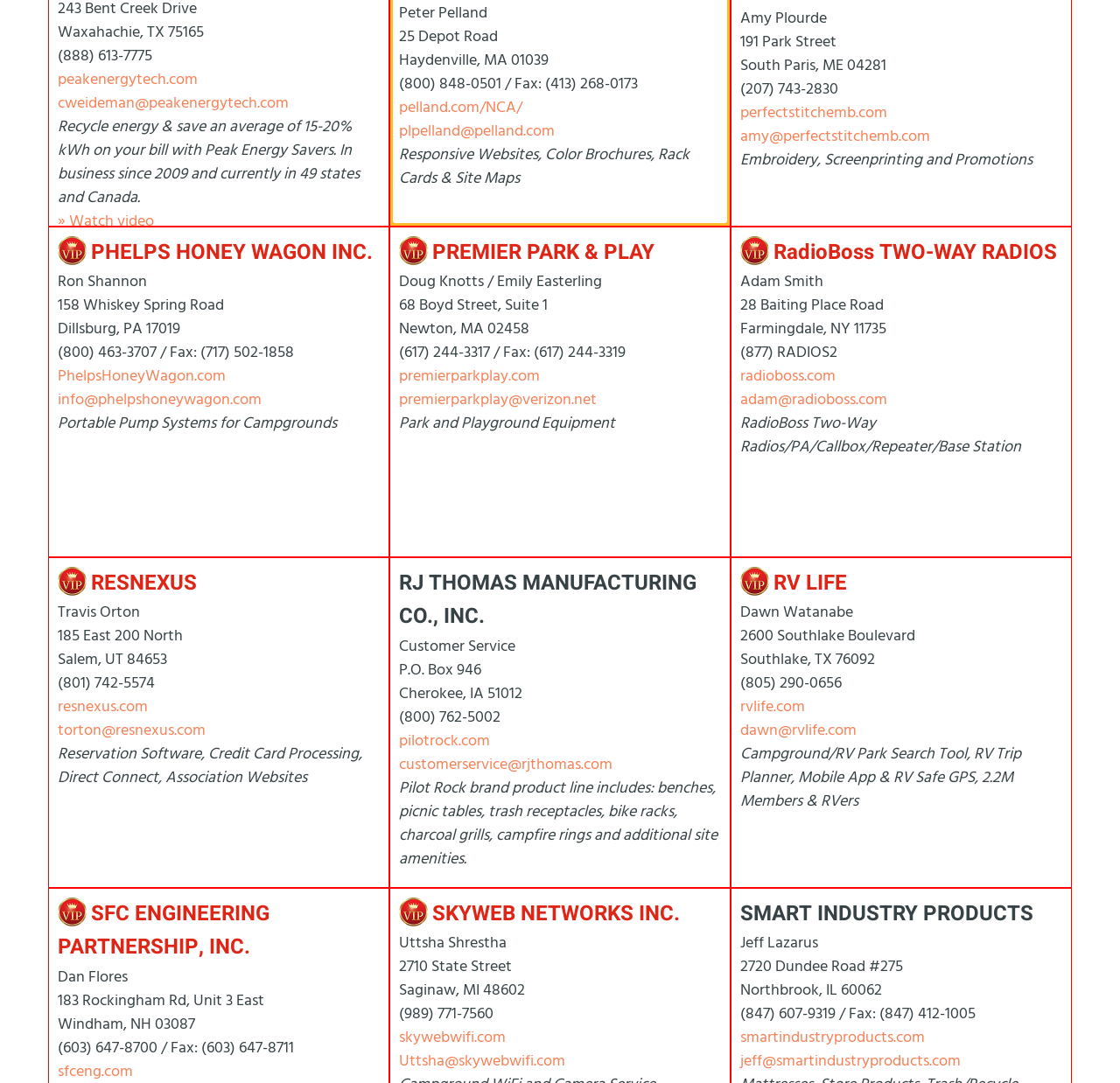Please locate the clickable area by providing the bounding box coordinates to follow this instruction: "contact Peter Pelland".

[0.356, 0.089, 0.466, 0.109]